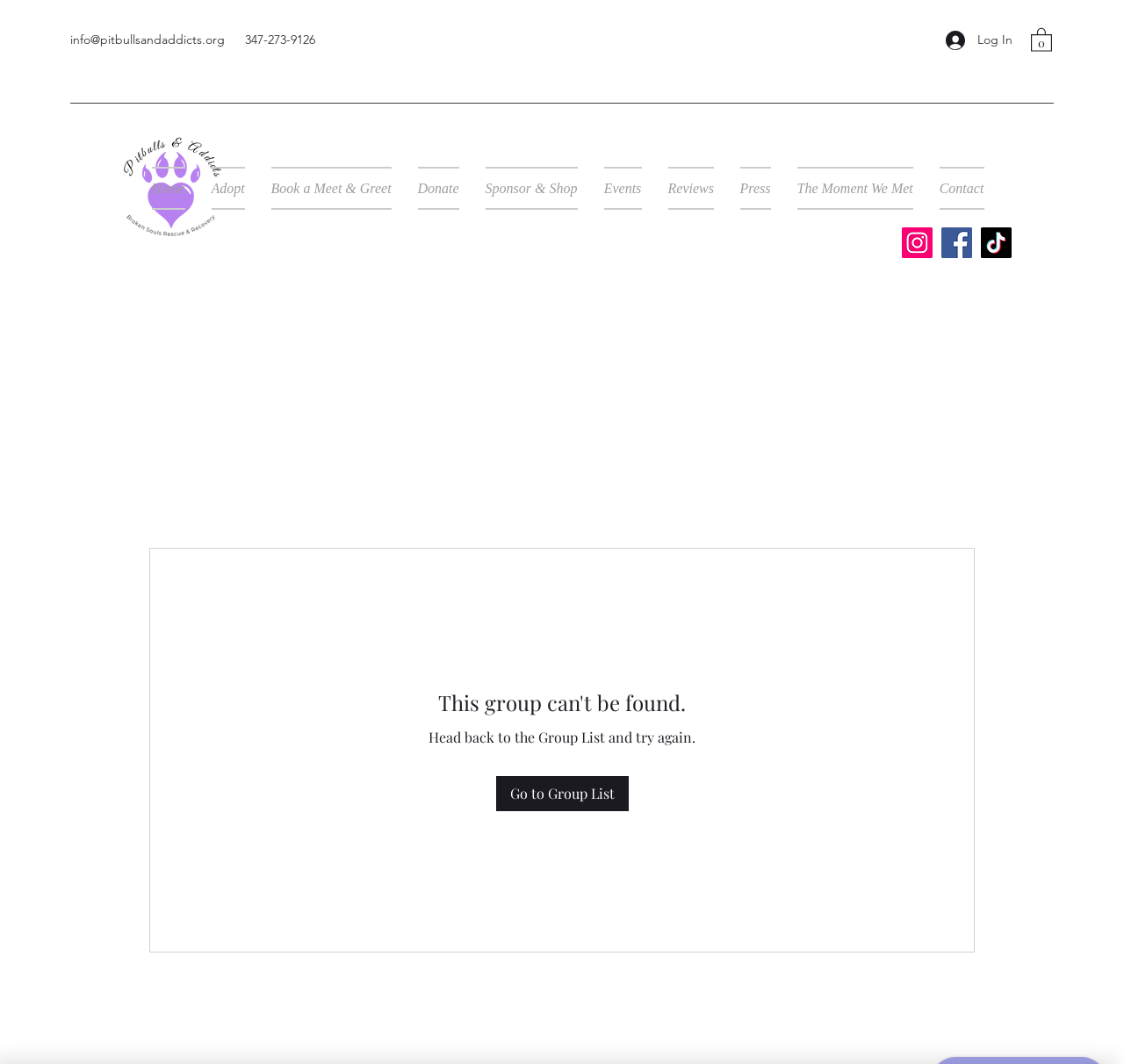What is the first navigation link?
Refer to the image and provide a detailed answer to the question.

I found the navigation element with the bounding box coordinates [0.093, 0.156, 0.917, 0.197]. The first link within this navigation element has the text content 'Home', which is likely the first navigation link.